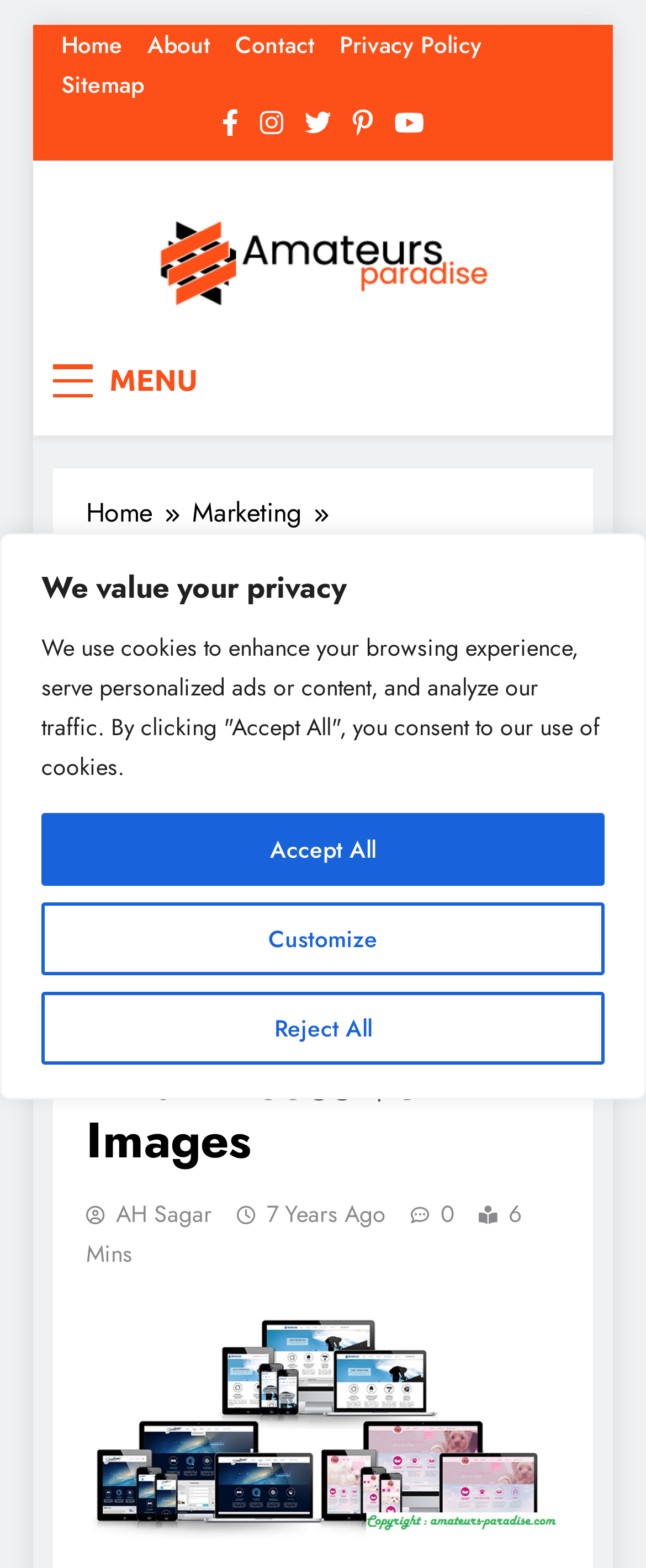Find and provide the bounding box coordinates for the UI element described here: "Home". The coordinates should be given as four float numbers between 0 and 1: [left, top, right, bottom].

[0.133, 0.315, 0.297, 0.34]